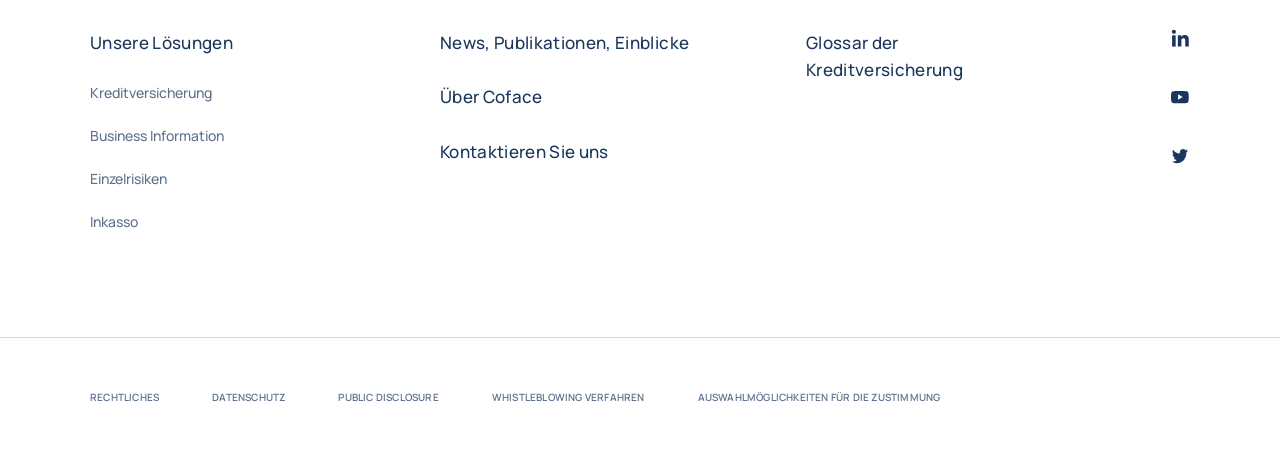Locate the bounding box coordinates of the element that should be clicked to execute the following instruction: "View popular post".

None